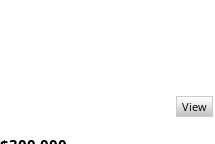How many bedrooms does the property have?
Please respond to the question with a detailed and thorough explanation.

The property features are highlighted in the listing, which includes the number of bedrooms, specifically stating it has 2 bedrooms, denoted as 2BR.